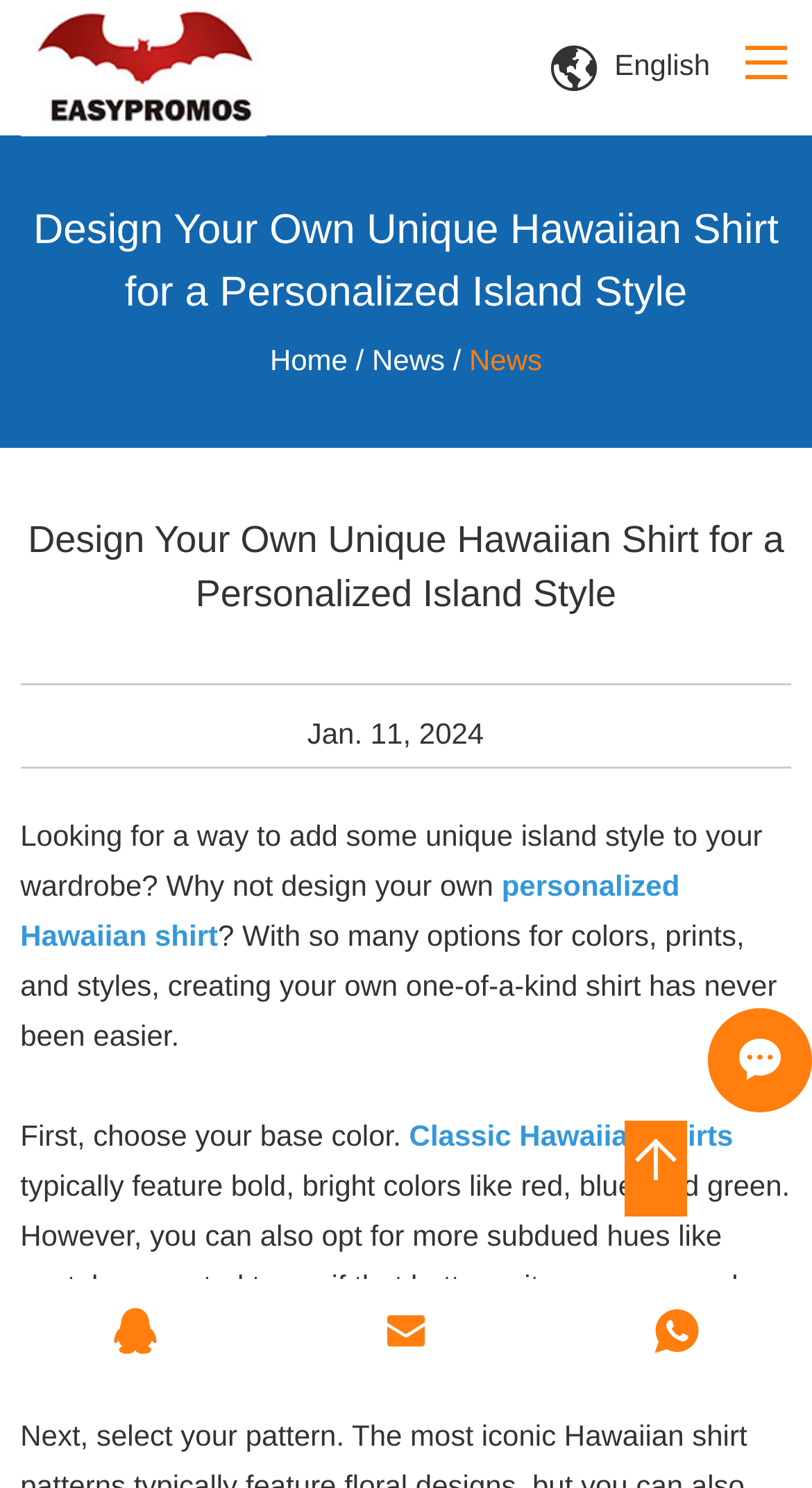How many navigation links are on the top left?
Using the image as a reference, answer with just one word or a short phrase.

7